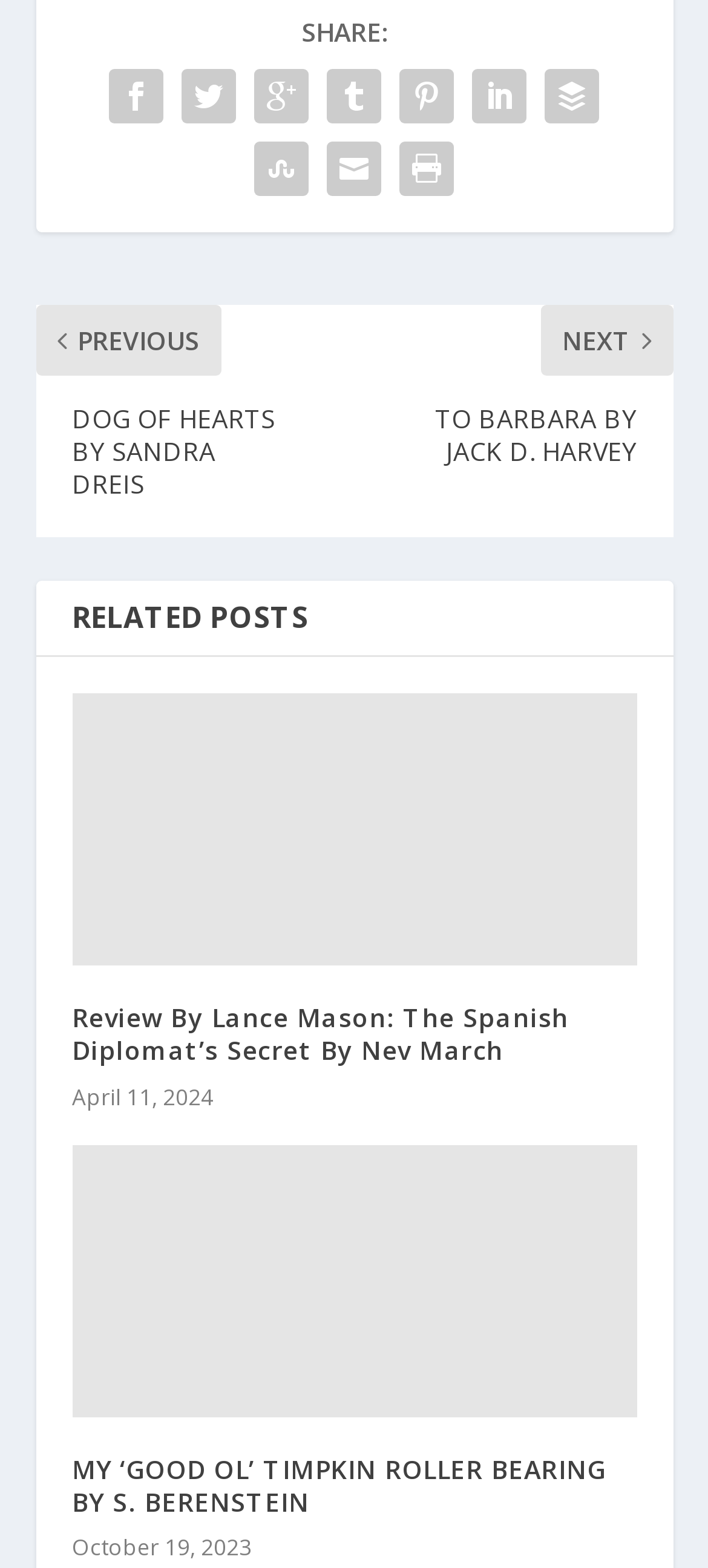How many social media sharing links are available?
From the image, respond with a single word or phrase.

8